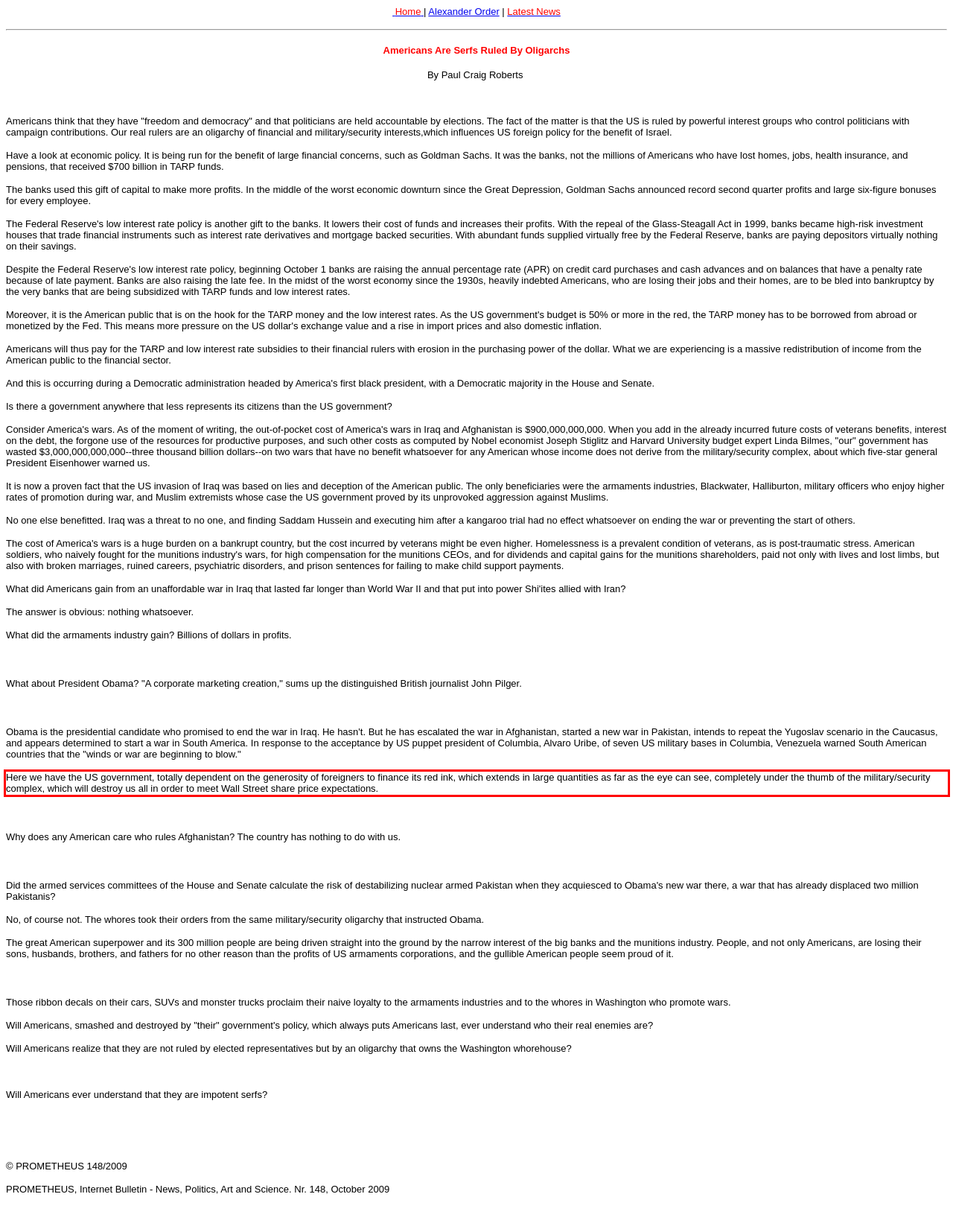The screenshot you have been given contains a UI element surrounded by a red rectangle. Use OCR to read and extract the text inside this red rectangle.

Here we have the US government, totally dependent on the generosity of foreigners to finance its red ink, which extends in large quantities as far as the eye can see, completely under the thumb of the military/security complex, which will destroy us all in order to meet Wall Street share price expectations.